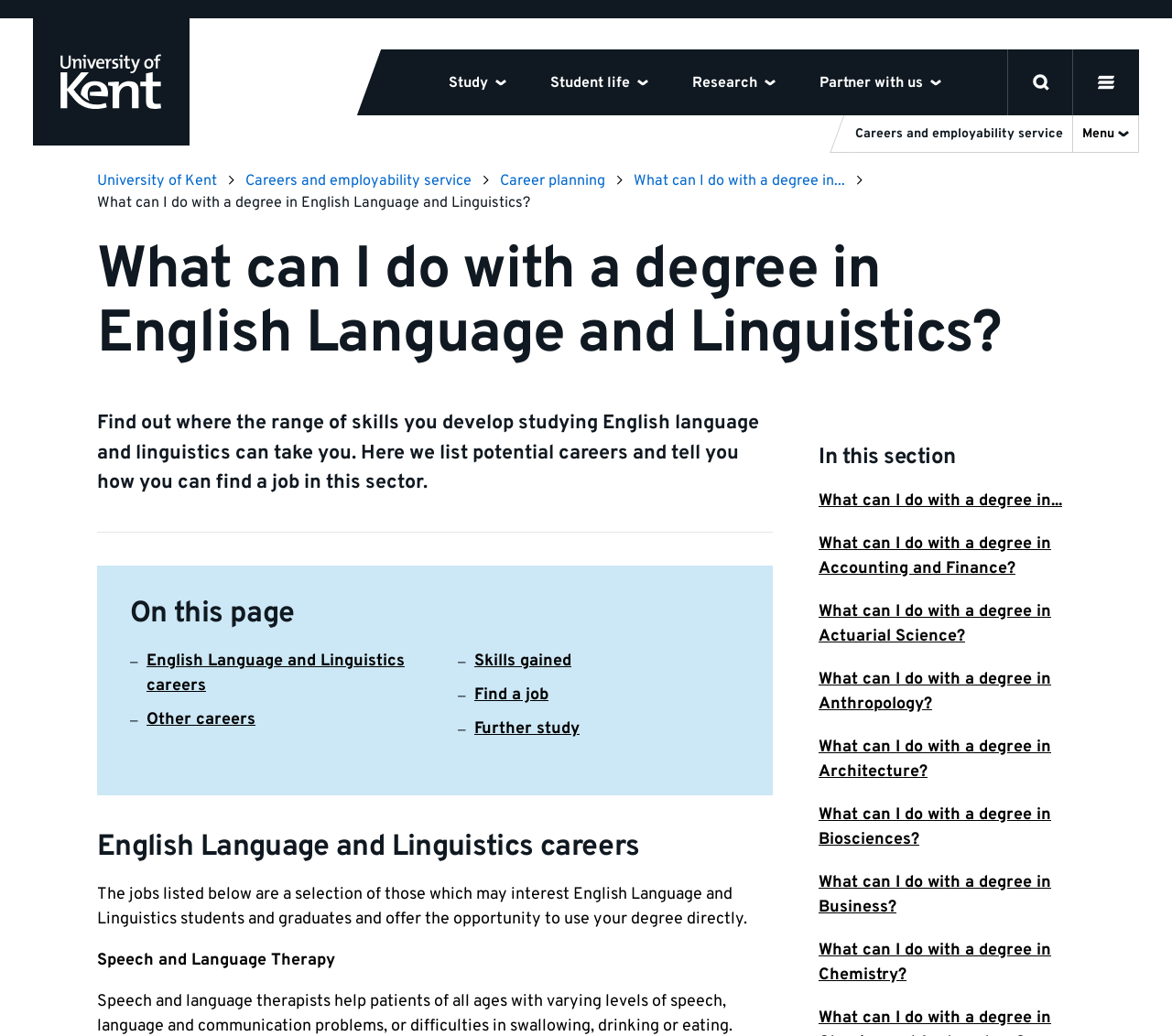Please identify the coordinates of the bounding box that should be clicked to fulfill this instruction: "Open search".

[0.86, 0.047, 0.916, 0.111]